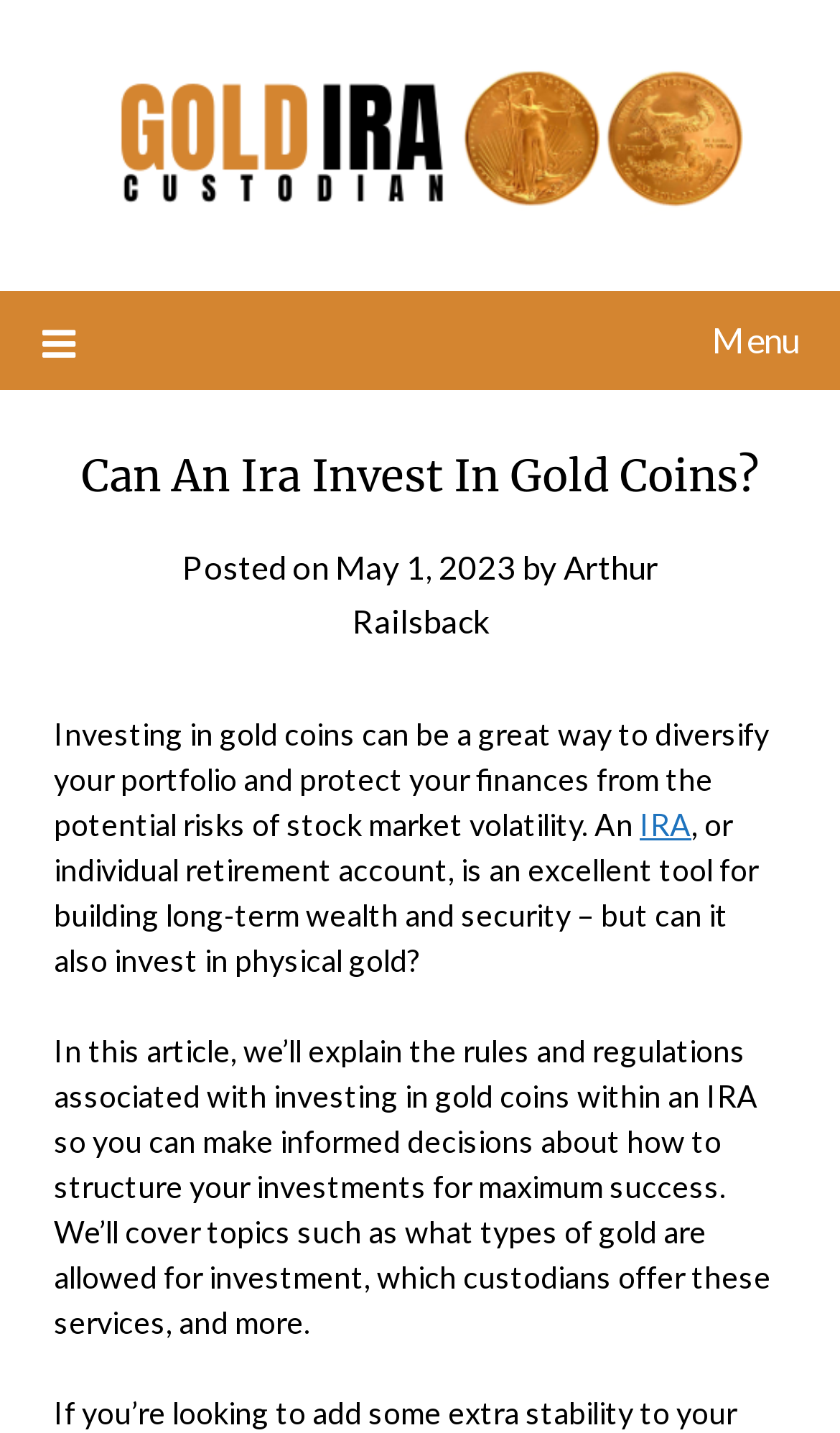Please identify the webpage's heading and generate its text content.

Can An Ira Invest In Gold Coins?